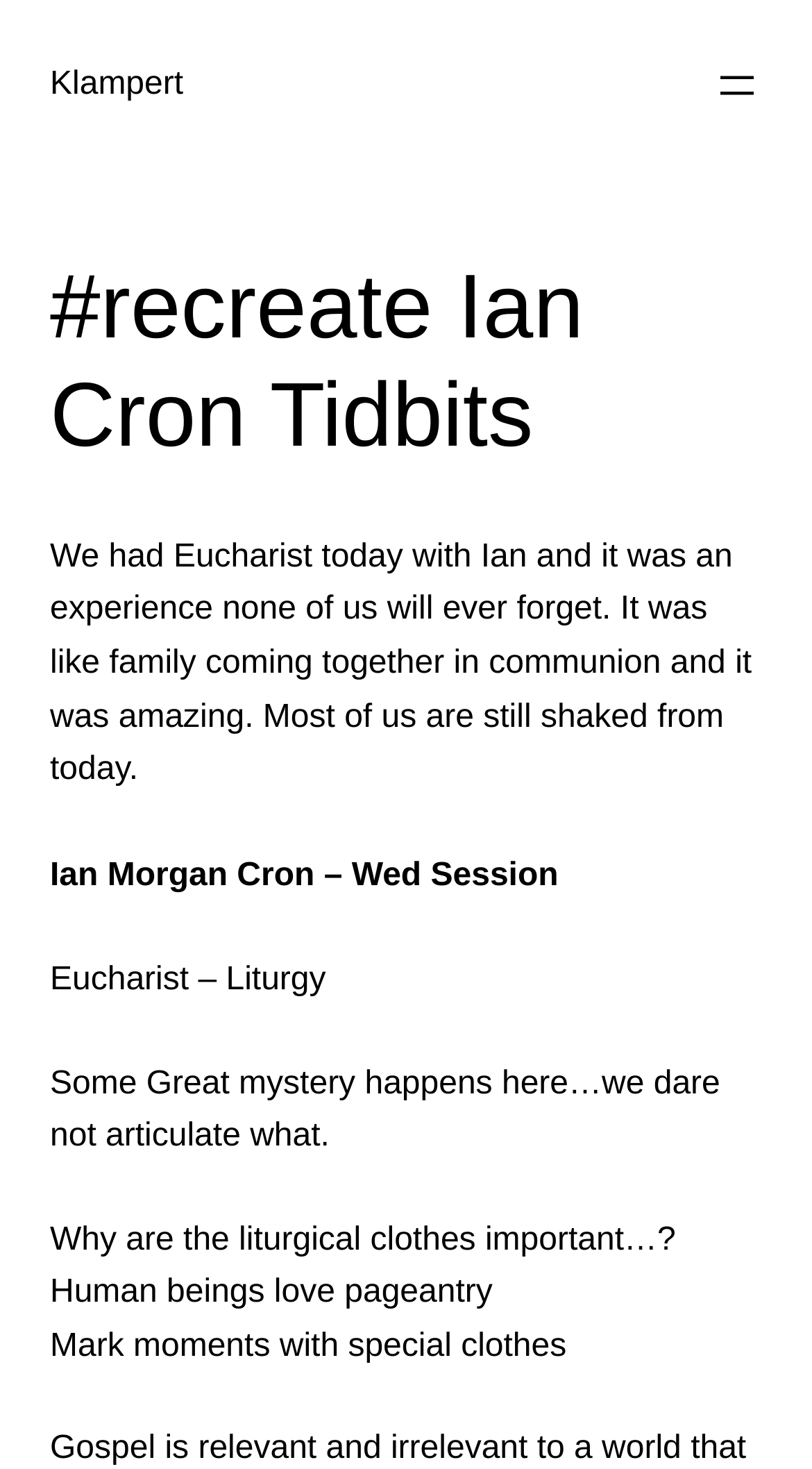Please study the image and answer the question comprehensively:
What is the name of the person mentioned in the text?

The answer can be found in the StaticText element 'Ian Morgan Cron – Wed Session' which is located at [0.062, 0.585, 0.688, 0.609]. This text is likely a heading or title, and Ian Morgan Cron is the name of the person being referred to.